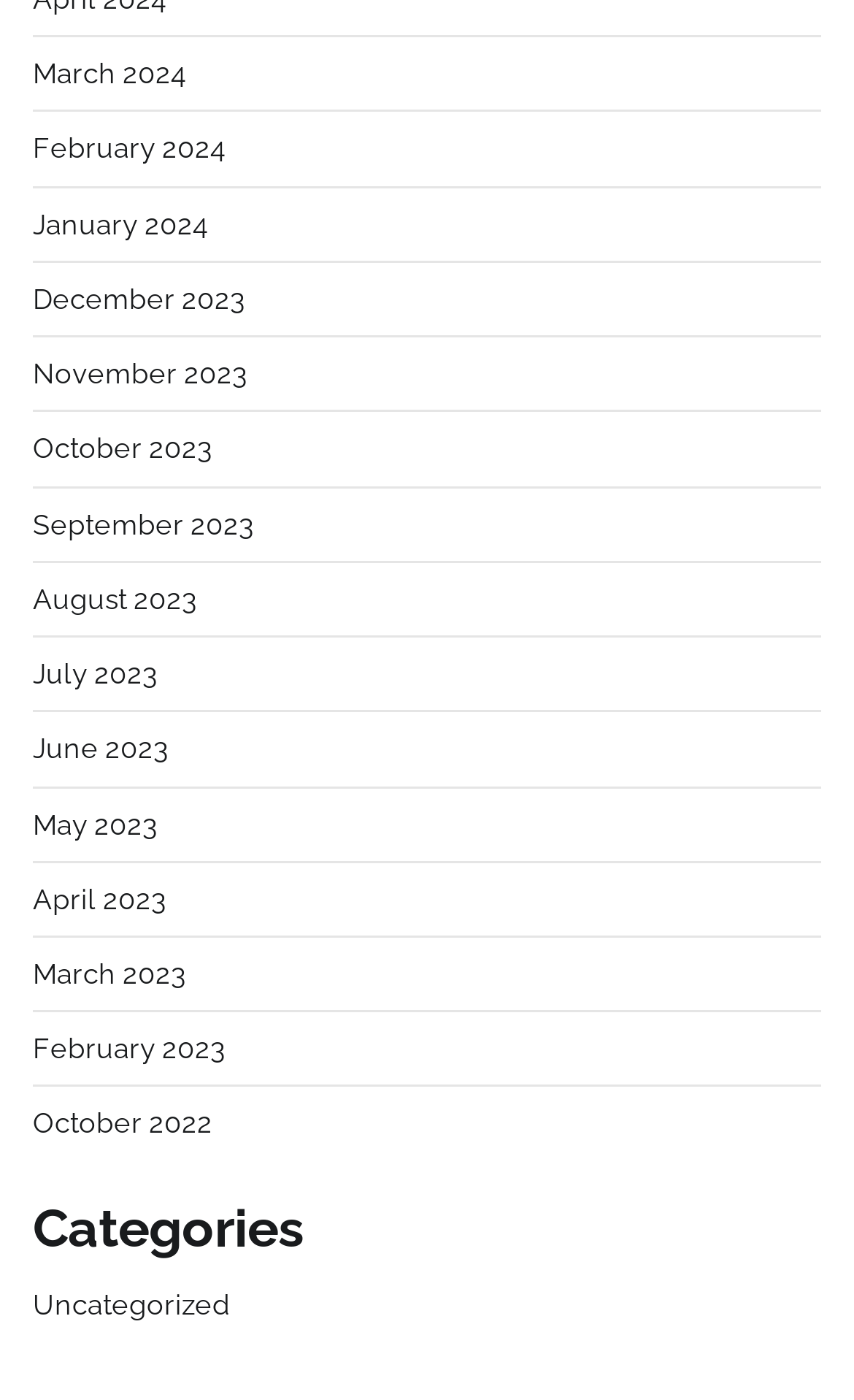Find the bounding box coordinates of the element you need to click on to perform this action: 'browse categories'. The coordinates should be represented by four float values between 0 and 1, in the format [left, top, right, bottom].

[0.038, 0.856, 0.962, 0.901]